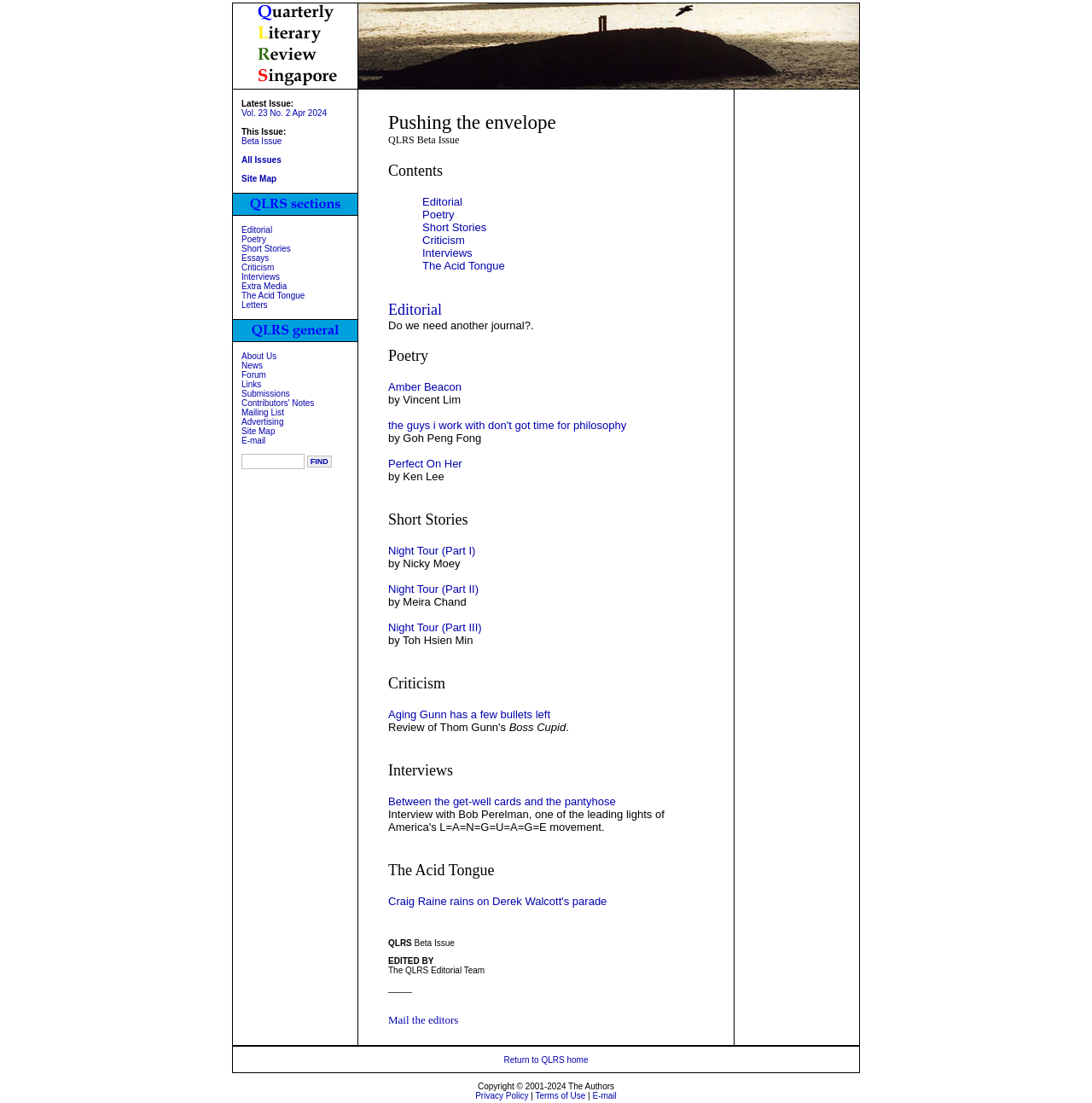Locate the bounding box coordinates of the item that should be clicked to fulfill the instruction: "Go to Beta Issue".

[0.221, 0.124, 0.258, 0.132]